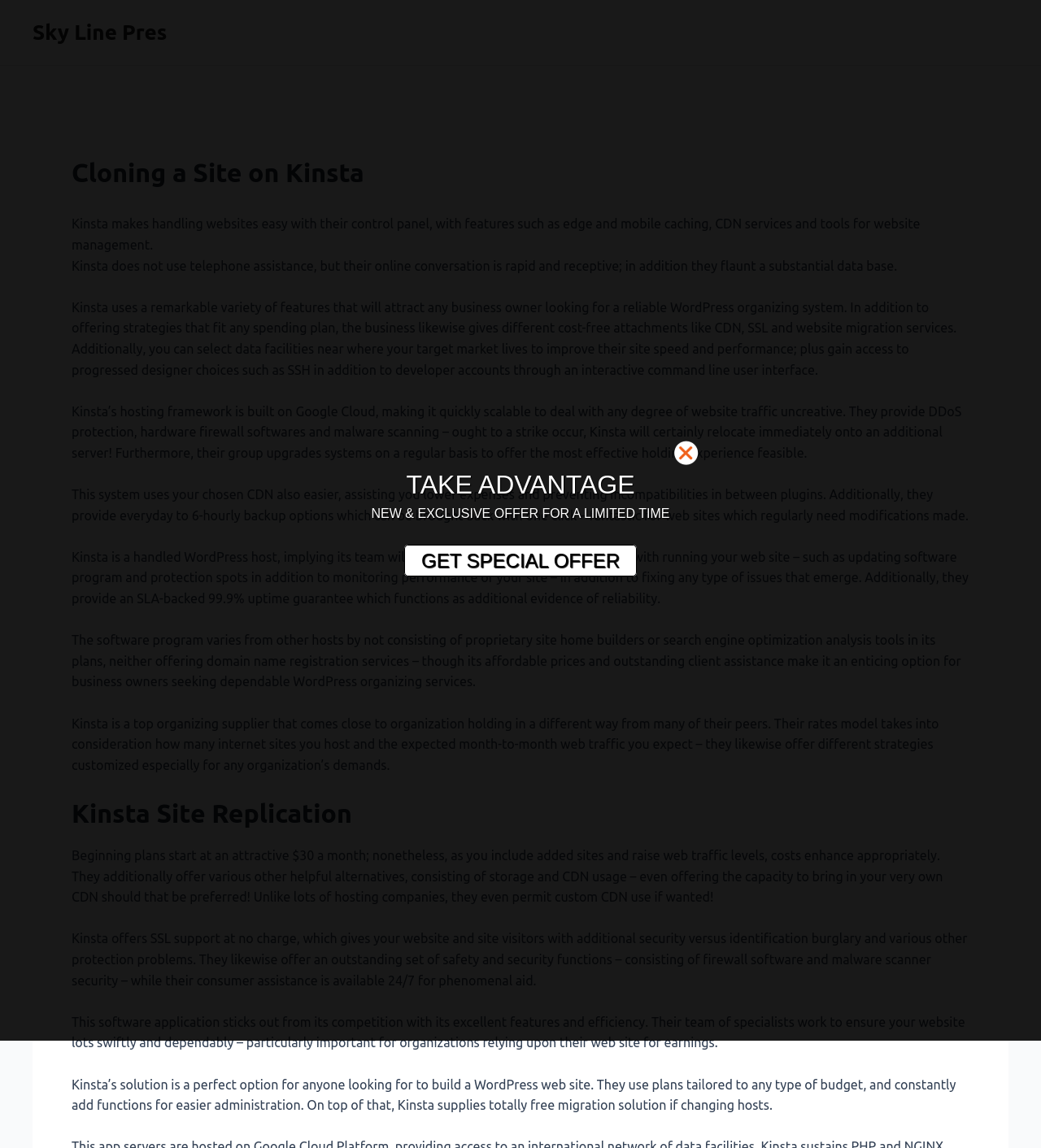What is the purpose of Kinsta's CDN usage?
Could you give a comprehensive explanation in response to this question?

According to the webpage, 'This system uses your chosen CDN also easier, assisting you lower expenses and preventing incompatibilities in between plugins.' This indicates that the purpose of Kinsta's CDN usage is to lower expenses and prevent incompatibilities.